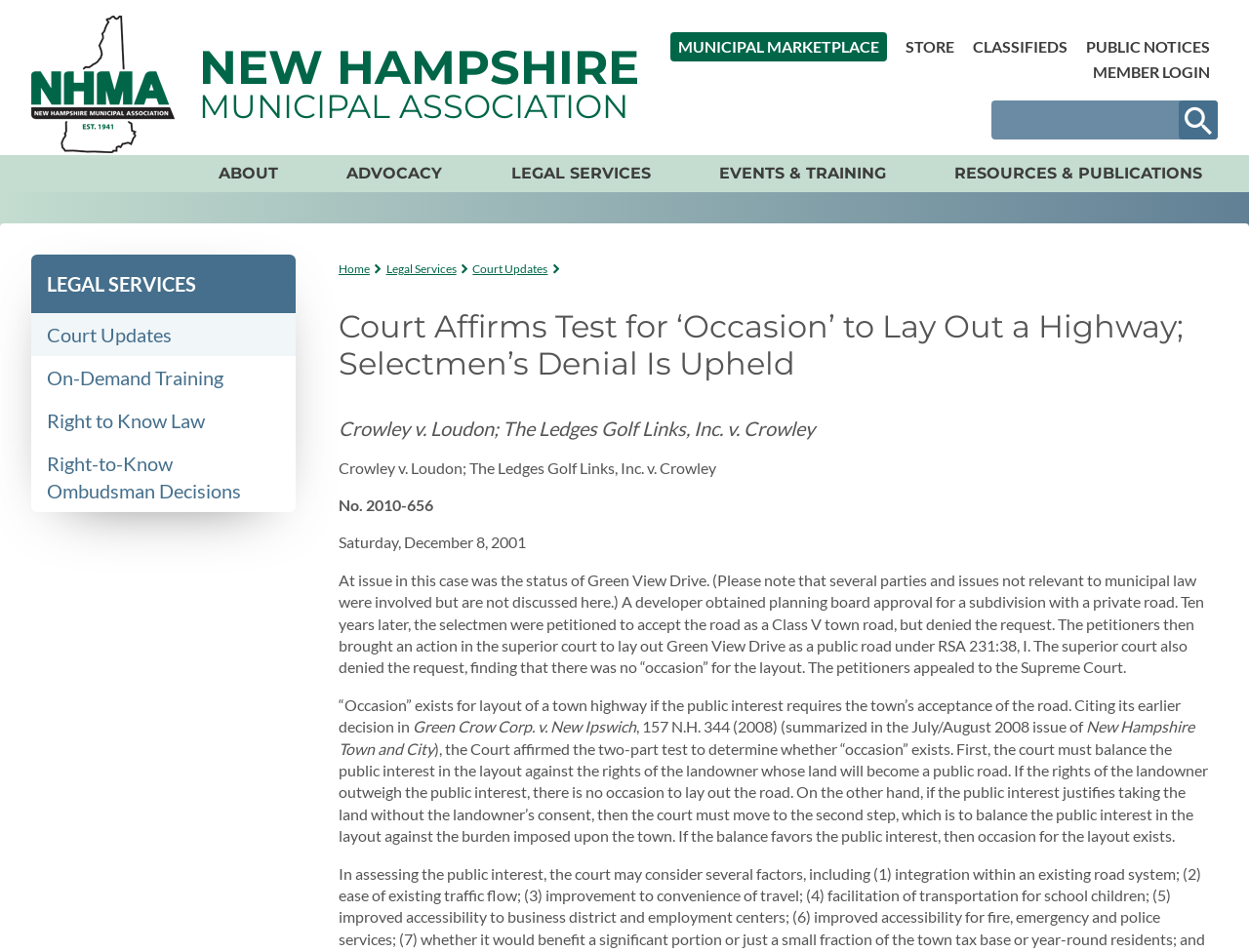Determine the bounding box coordinates for the region that must be clicked to execute the following instruction: "Log in as a member".

[0.781, 0.801, 1.0, 0.845]